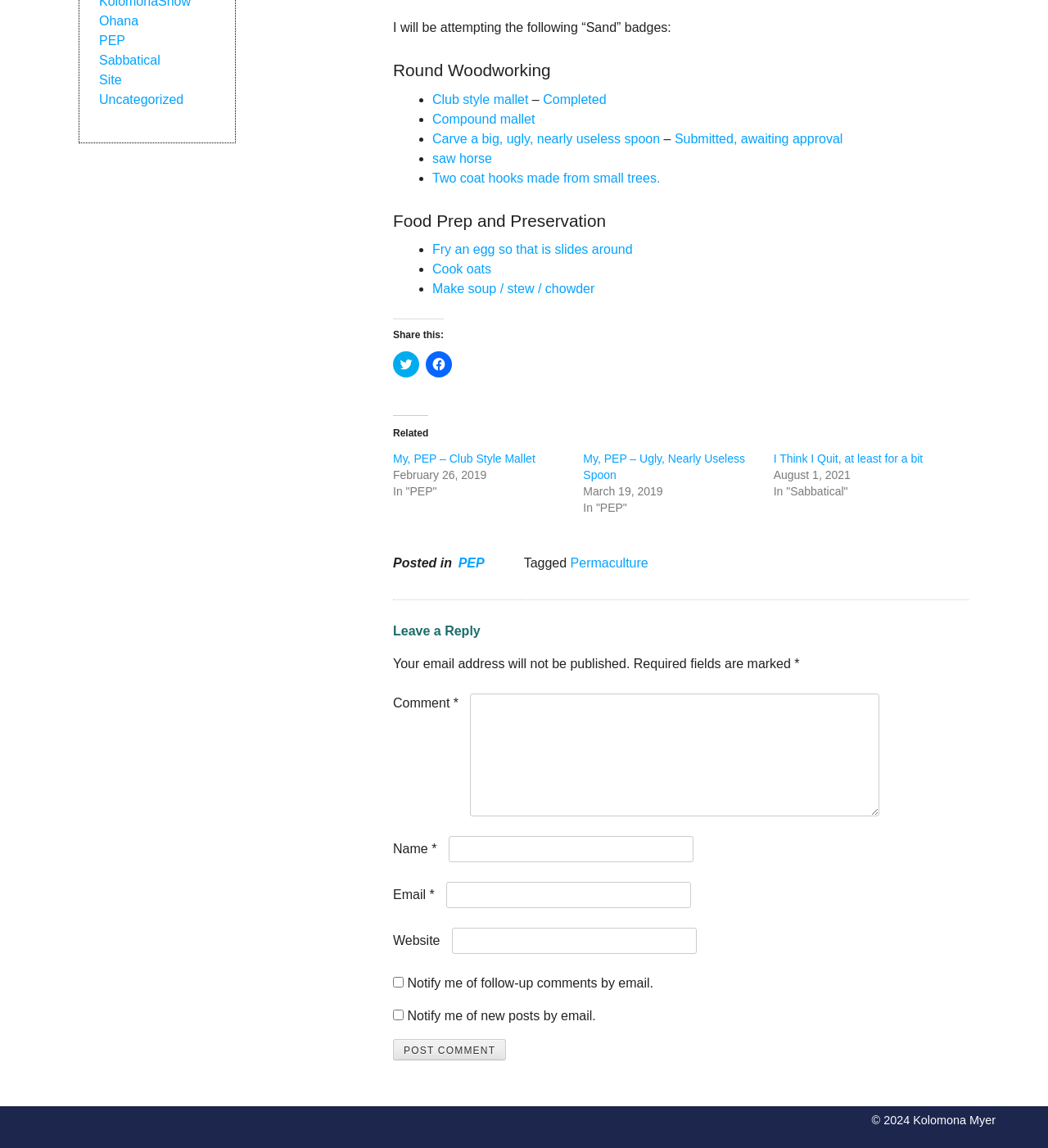Based on the provided description, "parent_node: Email * aria-describedby="email-notes" name="email"", find the bounding box of the corresponding UI element in the screenshot.

[0.426, 0.768, 0.659, 0.791]